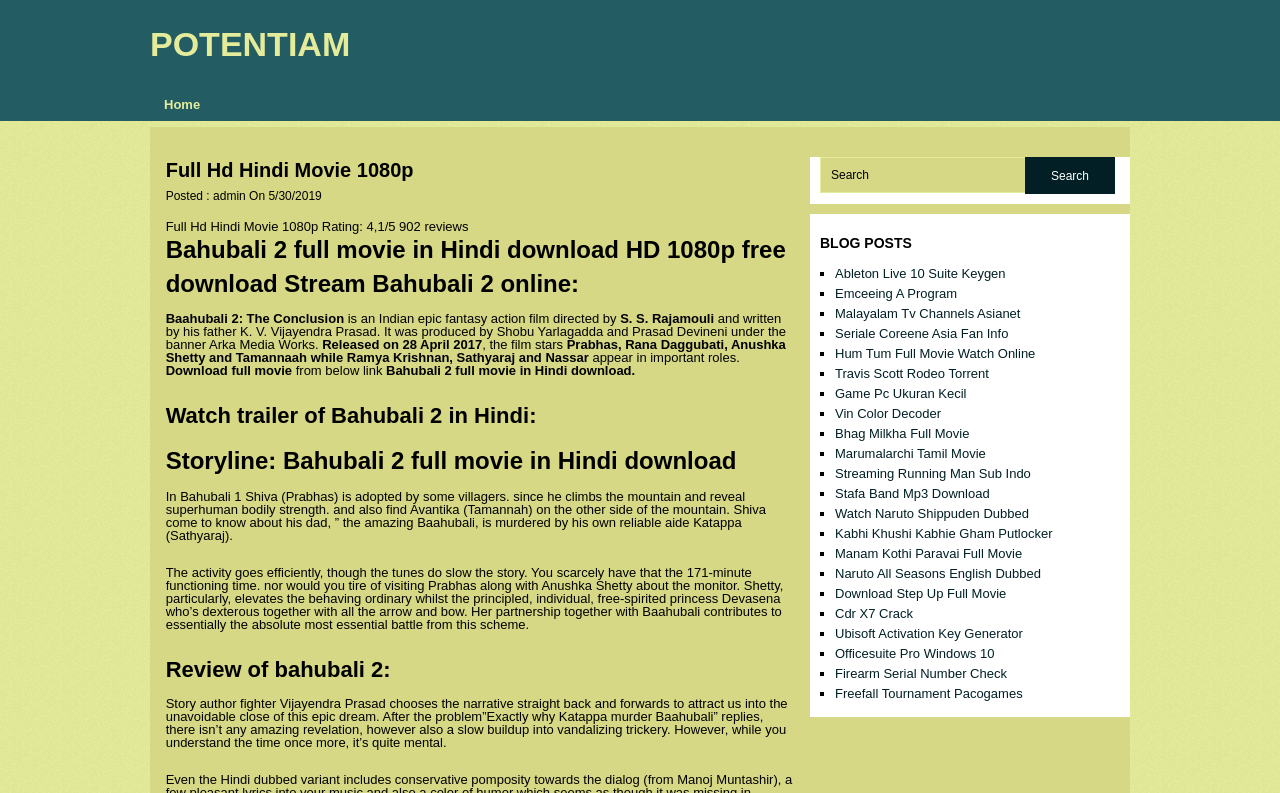Respond to the question below with a single word or phrase:
Who is the director of the movie?

S. S. Rajamouli